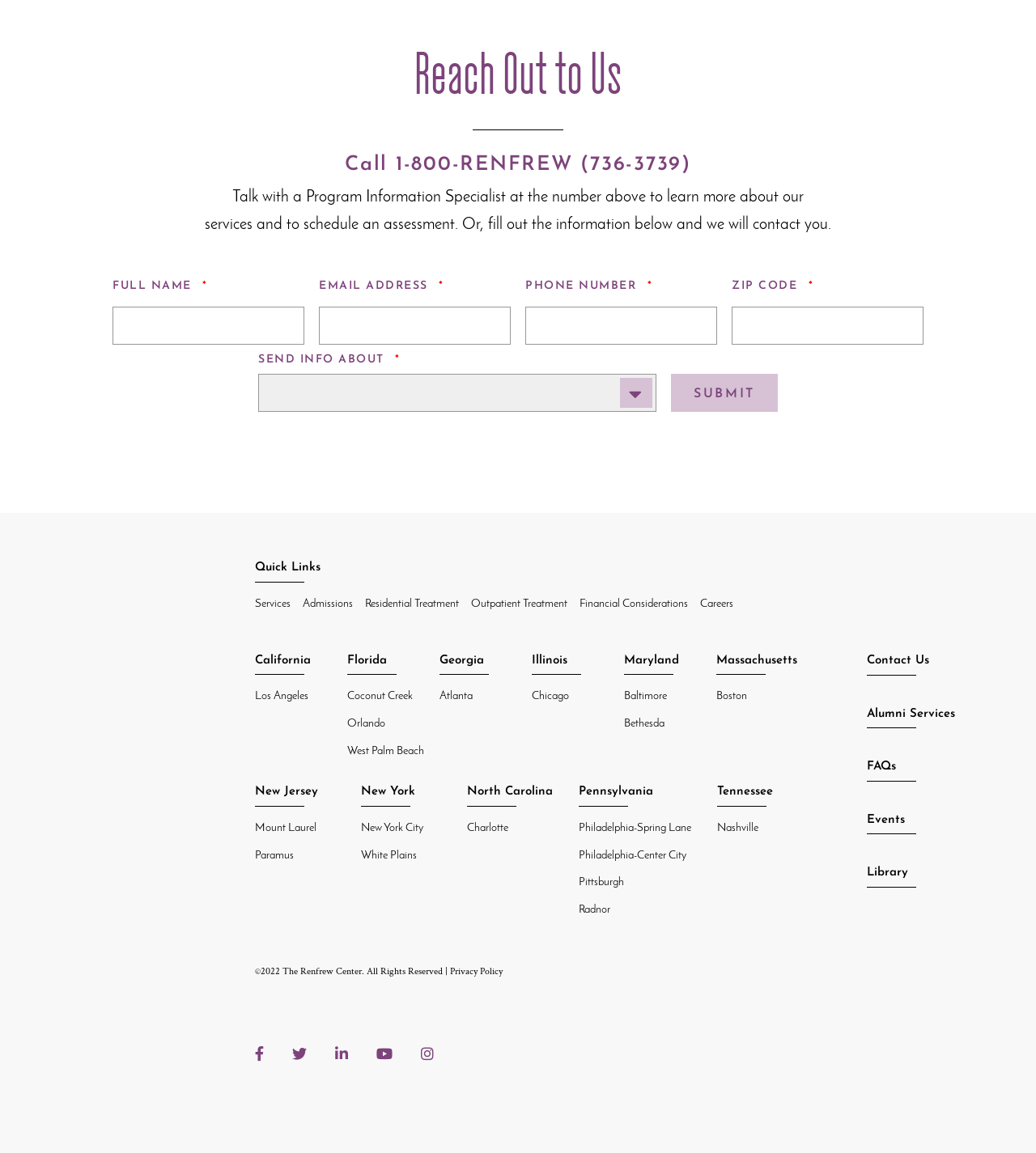Use a single word or phrase to answer the question: 
What is required to submit the information request form?

FULL NAME, EMAIL ADDRESS, PHONE NUMBER, ZIP CODE